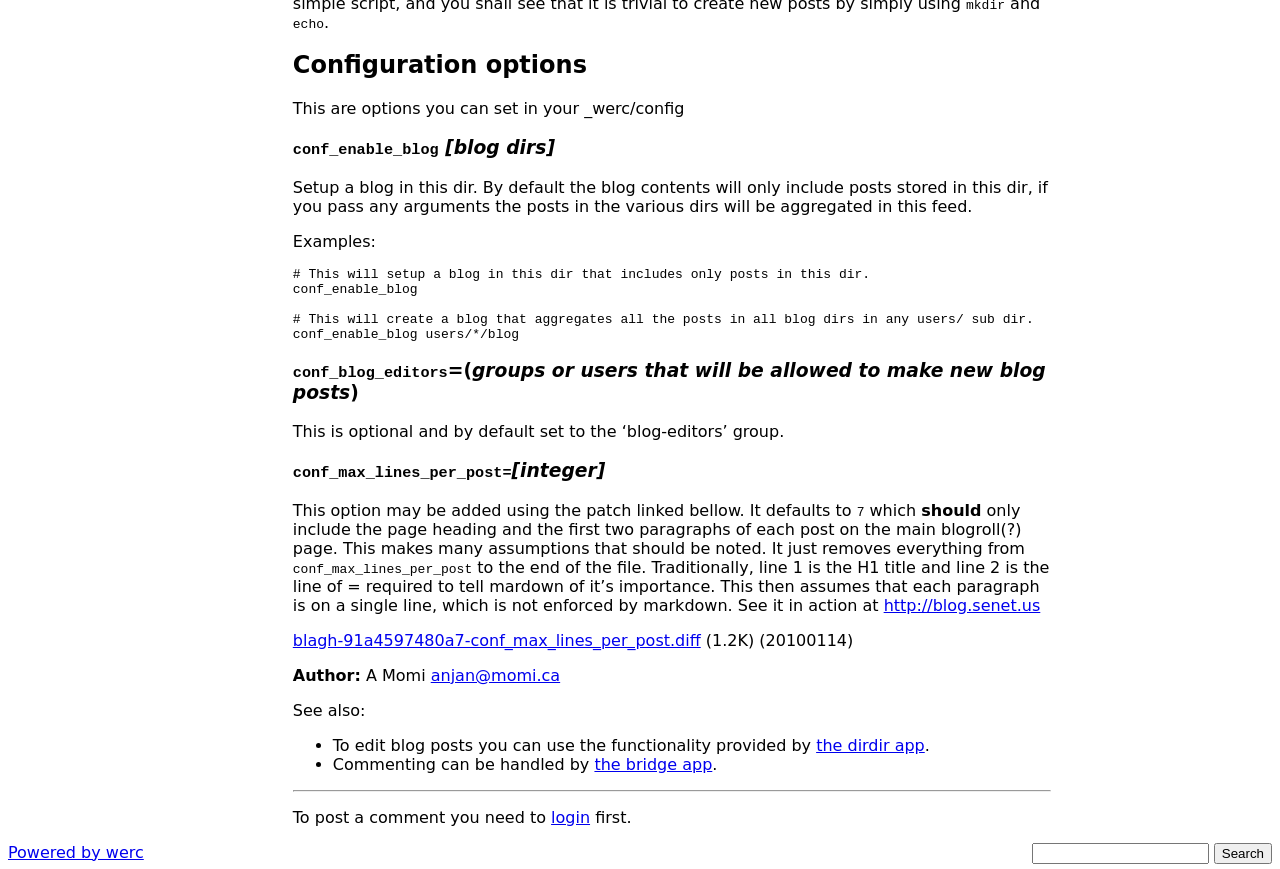Specify the bounding box coordinates (top-left x, top-left y, bottom-right x, bottom-right y) of the UI element in the screenshot that matches this description: value="Search"

[0.948, 0.966, 0.994, 0.99]